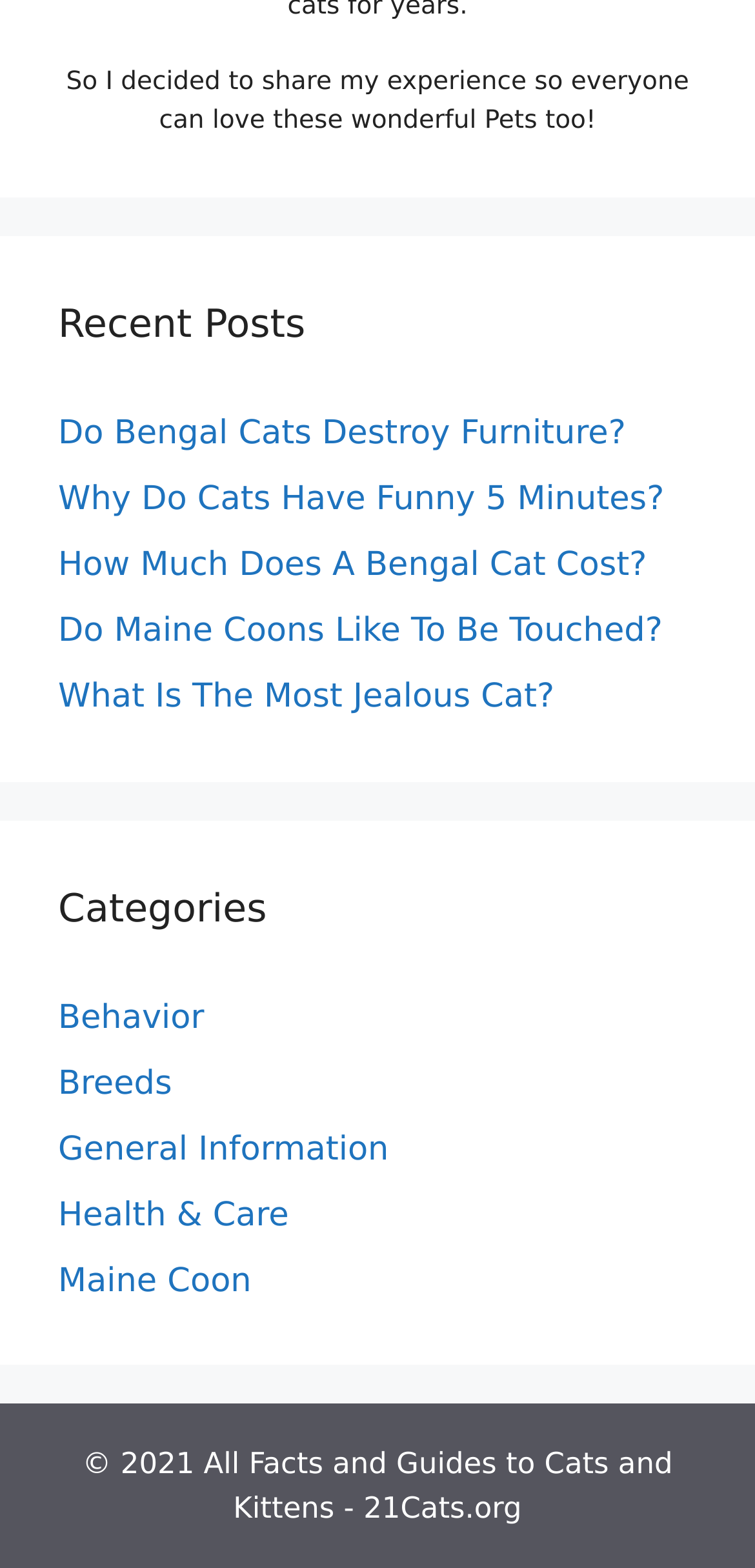Please locate the bounding box coordinates of the region I need to click to follow this instruction: "read recent posts".

[0.077, 0.188, 0.923, 0.225]